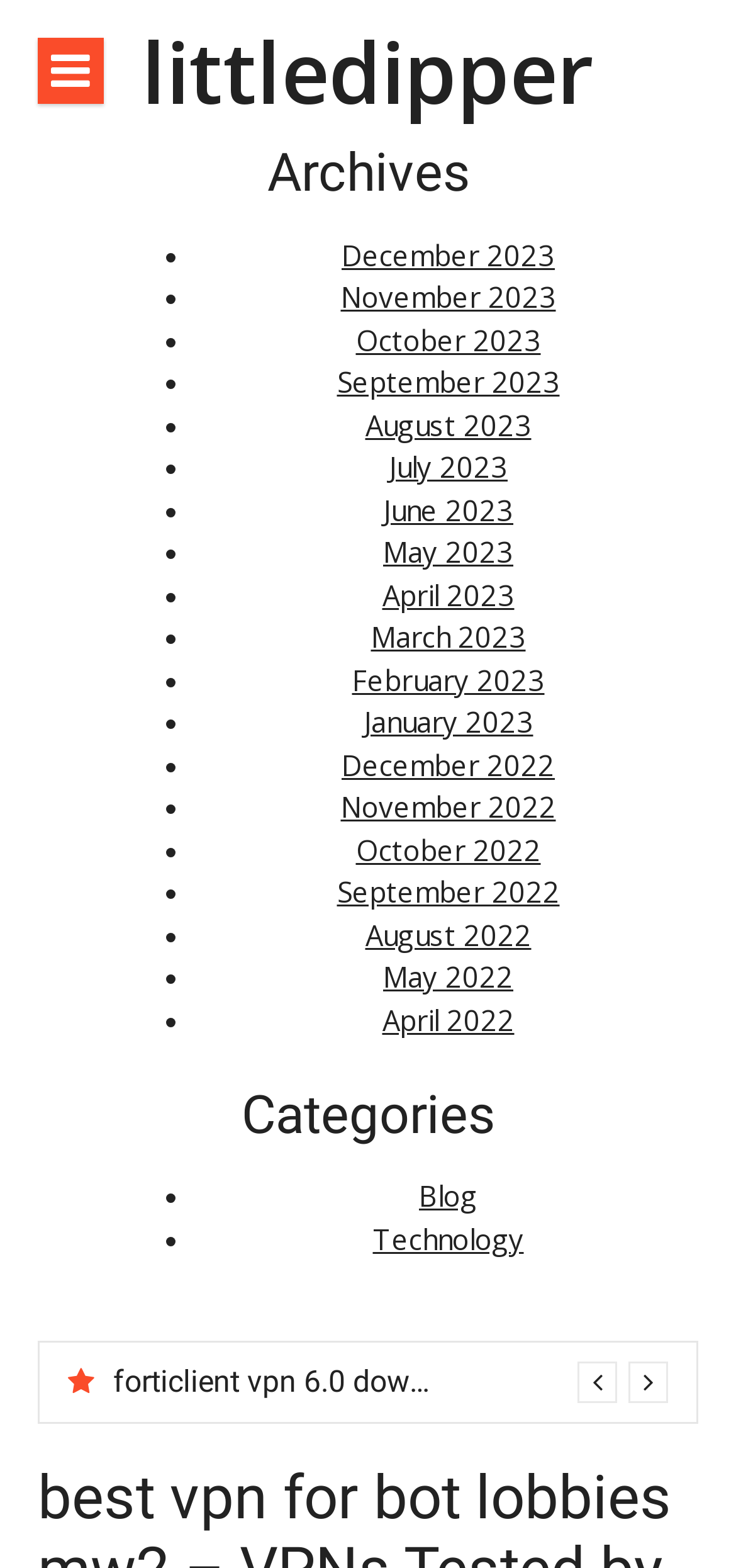Predict the bounding box of the UI element based on this description: "littledipper".

[0.192, 0.008, 0.808, 0.082]